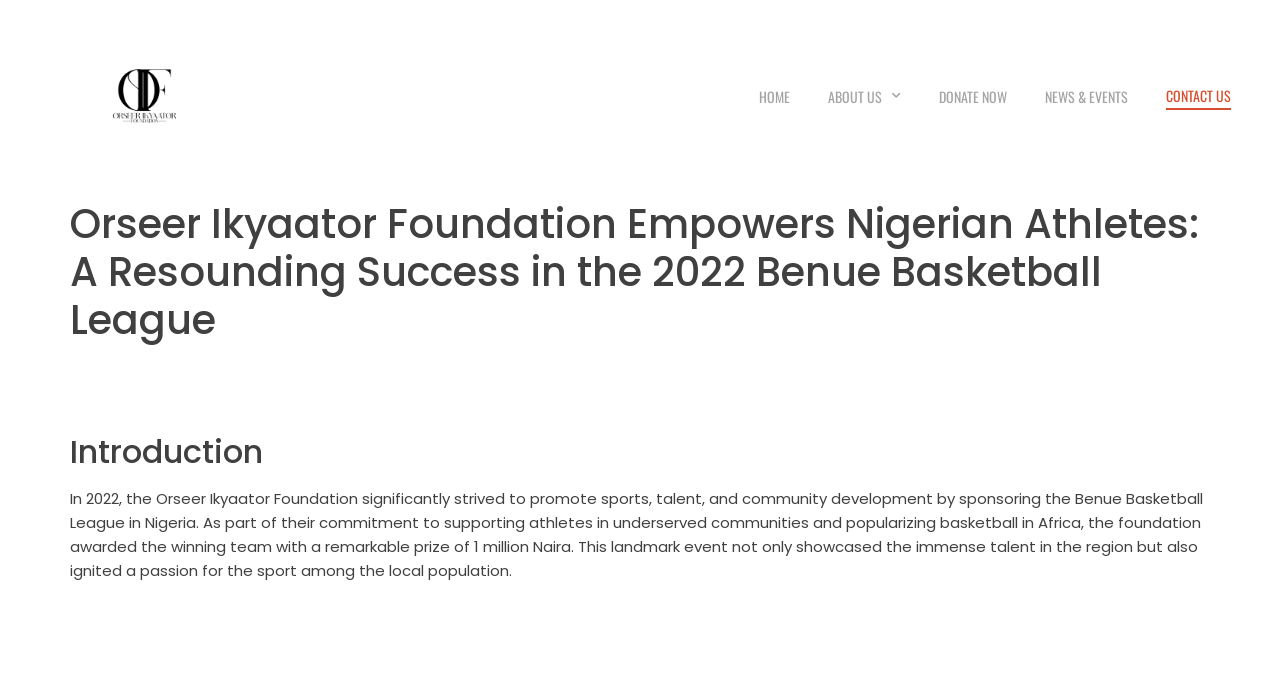Using the element description: "About Us", determine the bounding box coordinates for the specified UI element. The coordinates should be four float numbers between 0 and 1, [left, top, right, bottom].

[0.647, 0.122, 0.704, 0.162]